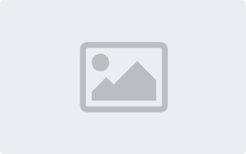What is the purpose of the essay templates?
Provide a fully detailed and comprehensive answer to the question.

According to the caption, the essay templates are designed to help students score high marks, indicating that the purpose of these templates is to assist students in achieving academic success.